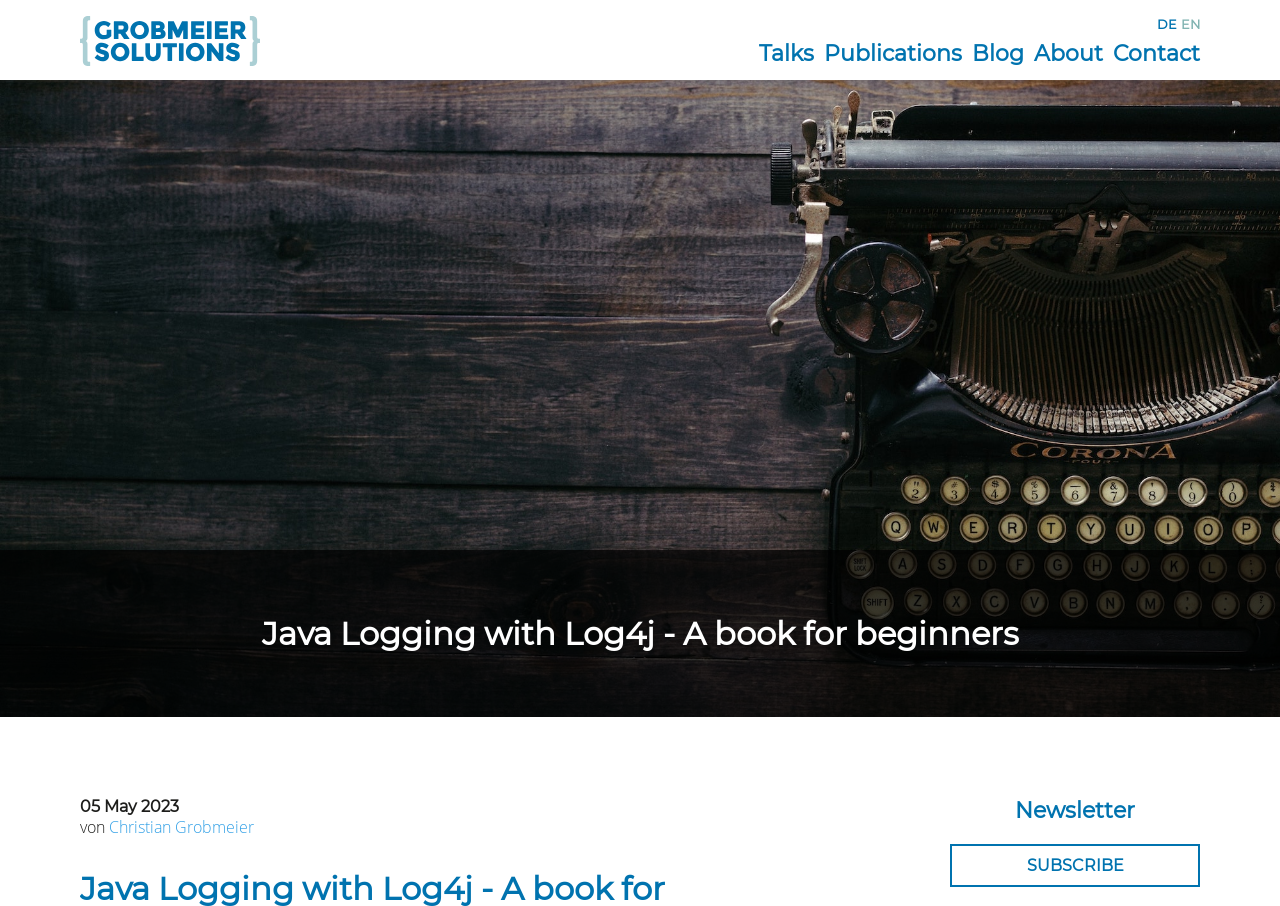Specify the bounding box coordinates of the element's region that should be clicked to achieve the following instruction: "visit the blog page". The bounding box coordinates consist of four float numbers between 0 and 1, in the format [left, top, right, bottom].

[0.759, 0.038, 0.8, 0.081]